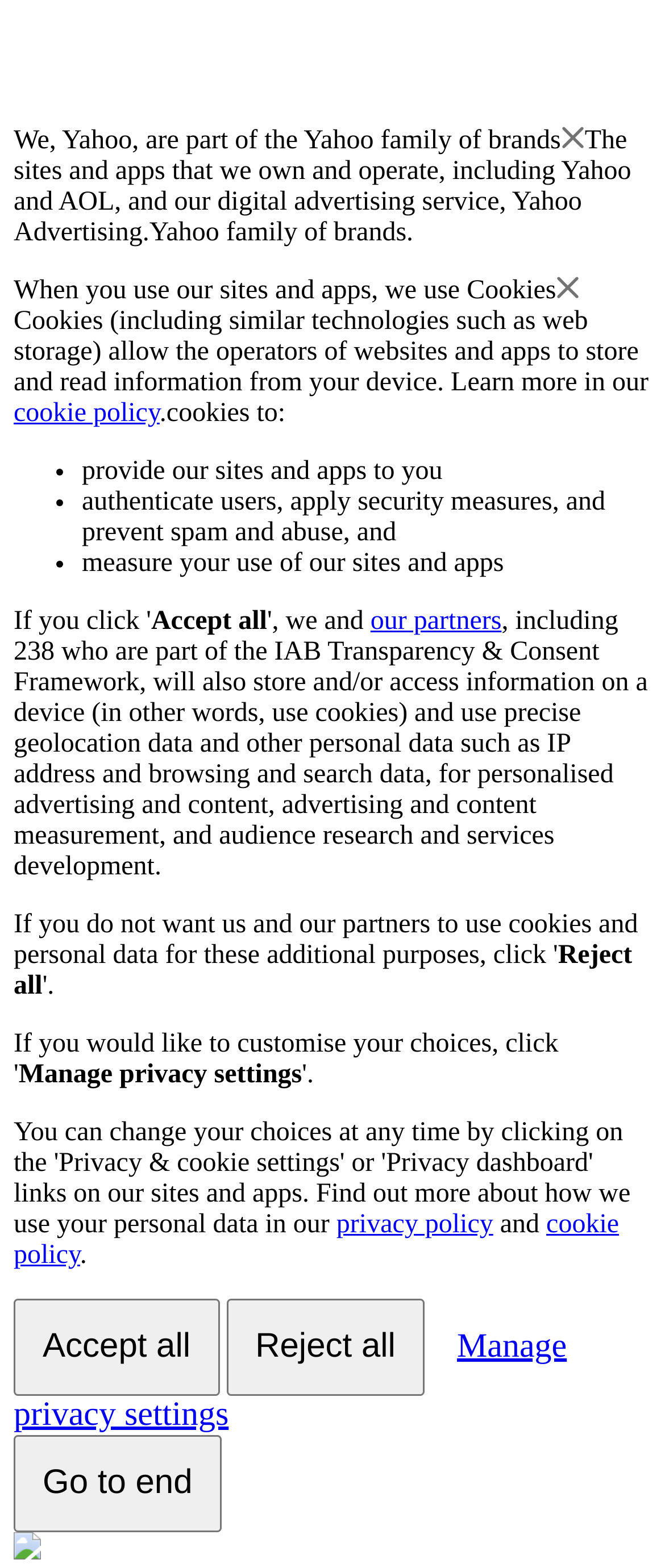Offer a comprehensive description of the webpage’s content and structure.

This webpage appears to be a privacy policy or consent page for Yahoo. At the top, there is a brief introduction stating that Yahoo is part of the Yahoo family of brands. Below this, there is a section explaining how Yahoo uses cookies and other technologies to store and read information from devices. This section includes a link to the cookie policy.

The page then lists the purposes for which Yahoo uses cookies, including providing its sites and apps, authenticating users, applying security measures, and measuring user behavior. Each of these points is marked with a bullet point.

Following this, there are three buttons: "Accept all", "Reject all", and "Manage privacy settings". The "Accept all" button is located near the top of this section, while the "Reject all" button is below it. The "Manage privacy settings" button is located at the bottom of this section.

To the right of the "Accept all" button, there is a link to "our partners", which is part of the IAB Transparency & Consent Framework. Below this, there is a lengthy paragraph explaining how Yahoo's partners will store and access information on devices, use precise geolocation data, and use personal data for personalized advertising and content.

At the bottom of the page, there are links to the privacy policy and cookie policy, as well as a button labeled "Go to end". There is also a small image at the very bottom of the page.